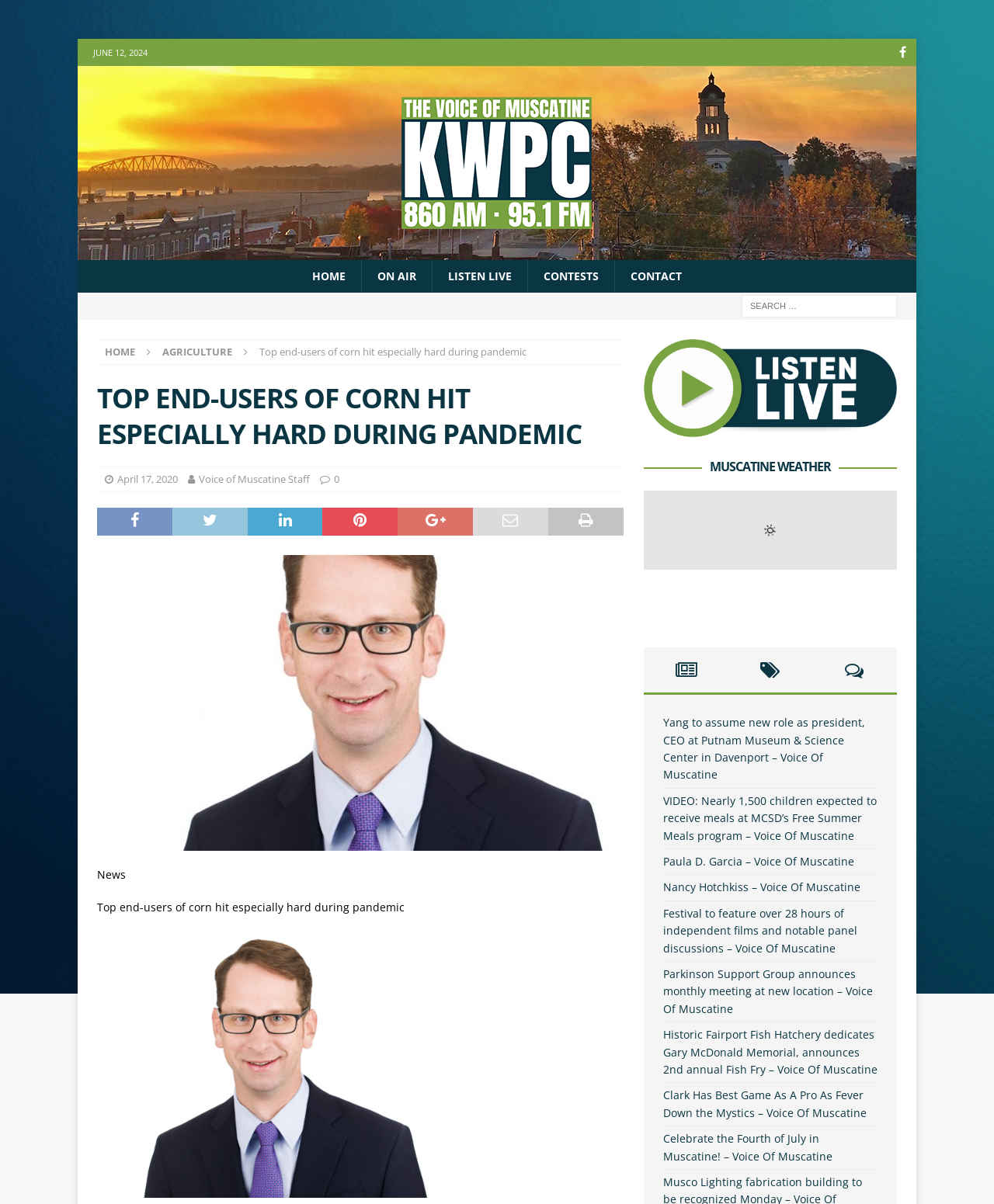What is the topic of the news article?
Analyze the screenshot and provide a detailed answer to the question.

I found the topic of the news article by looking at the heading element, which says 'TOP END-USERS OF CORN HIT ESPECIALLY HARD DURING PANDEMIC', which suggests that the news article is about the impact of the pandemic on the top end-users of corn.